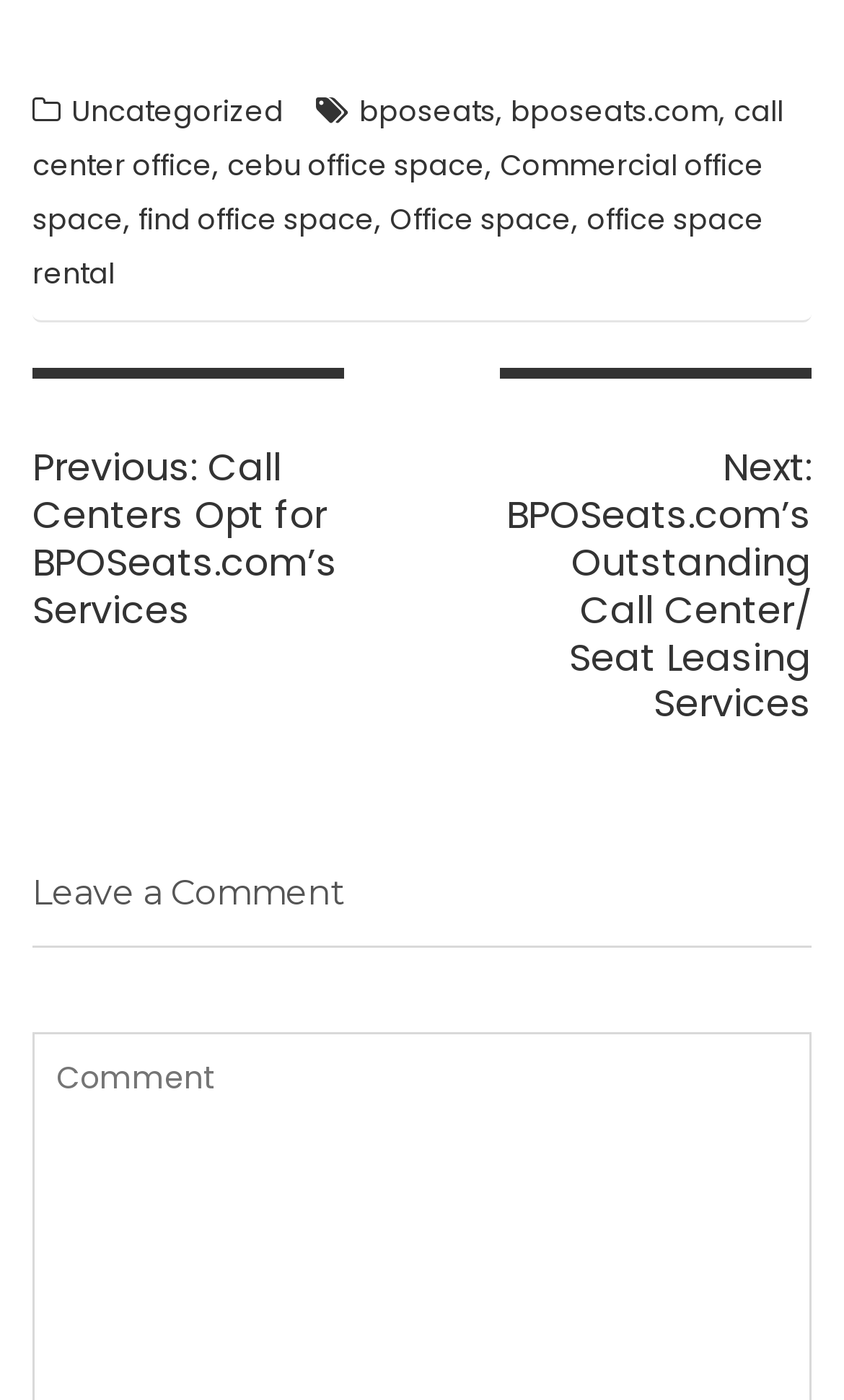Please identify the bounding box coordinates of the element's region that needs to be clicked to fulfill the following instruction: "view diary". The bounding box coordinates should consist of four float numbers between 0 and 1, i.e., [left, top, right, bottom].

None